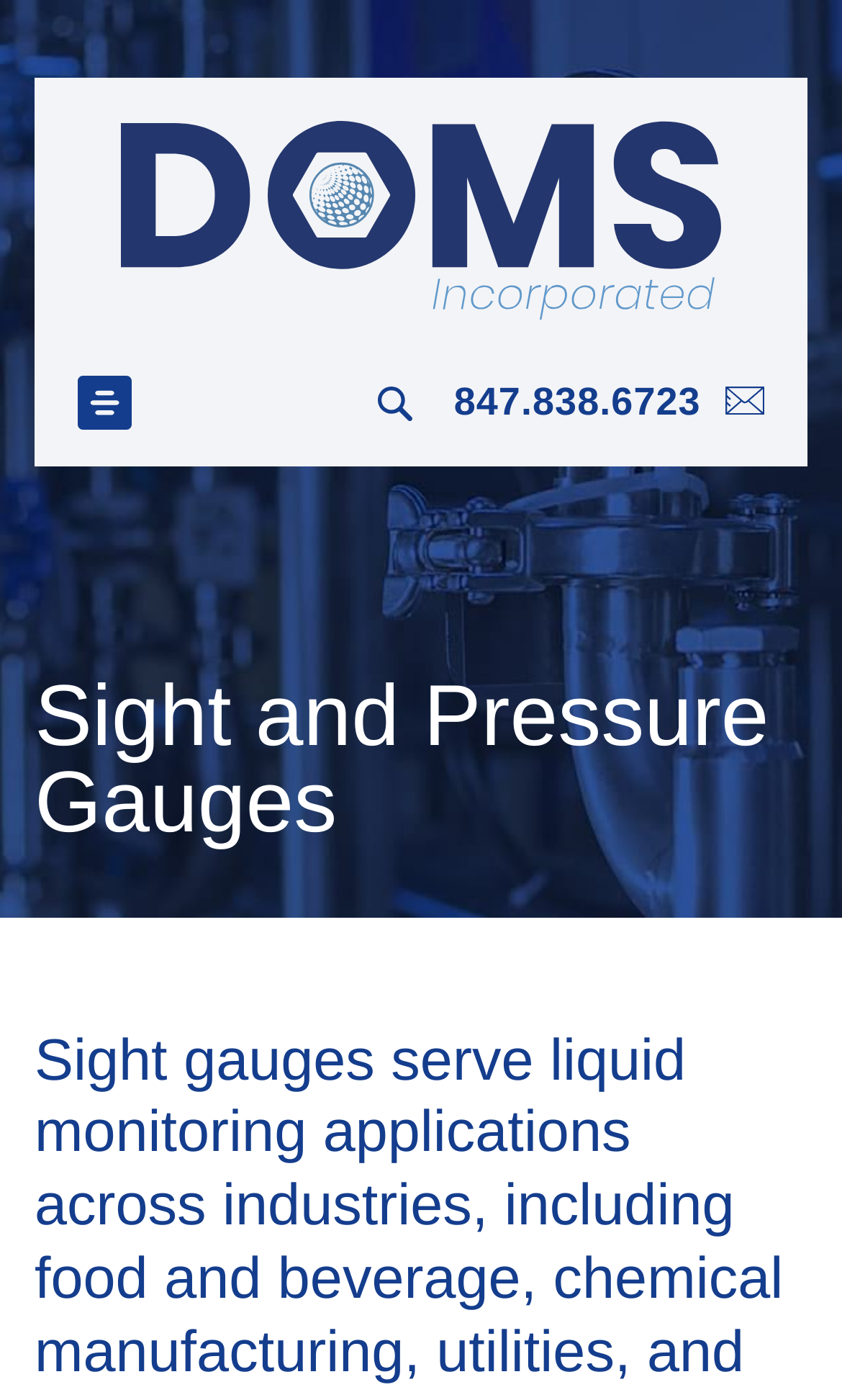What type of gauges does the company provide?
Look at the screenshot and give a one-word or phrase answer.

Sight and Pressure Gauges